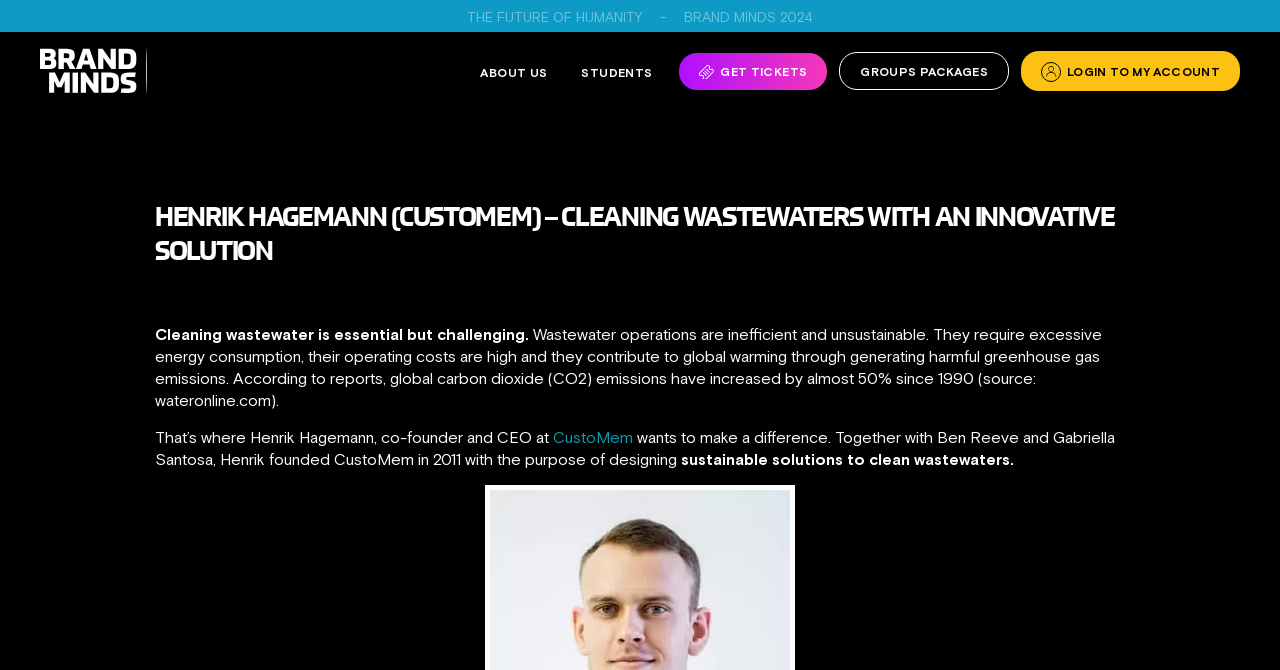Please specify the bounding box coordinates of the area that should be clicked to accomplish the following instruction: "Get tickets for the event". The coordinates should consist of four float numbers between 0 and 1, i.e., [left, top, right, bottom].

[0.531, 0.078, 0.646, 0.134]